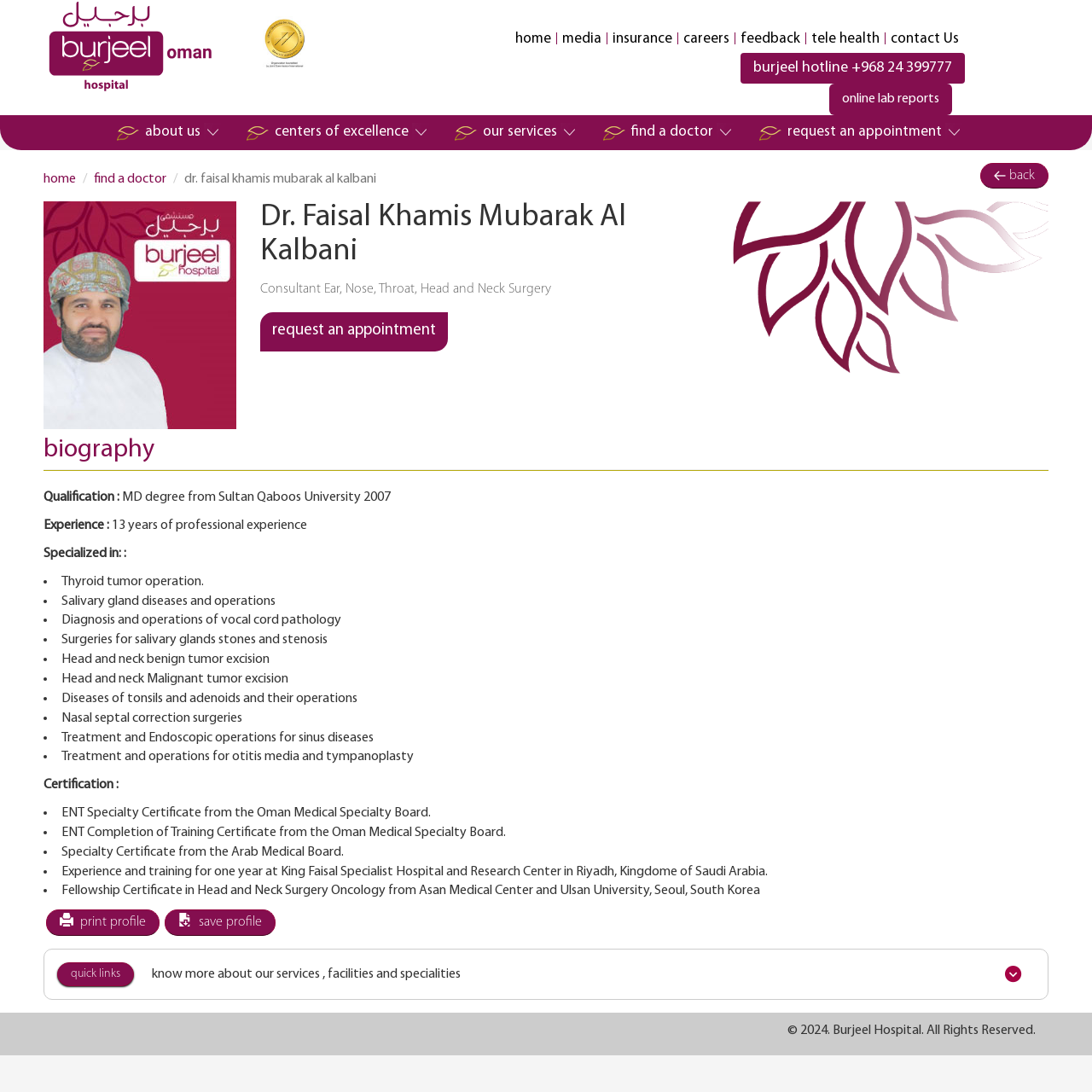Bounding box coordinates are given in the format (top-left x, top-left y, bottom-right x, bottom-right y). All values should be floating point numbers between 0 and 1. Provide the bounding box coordinate for the UI element described as: save profile

[0.151, 0.833, 0.252, 0.857]